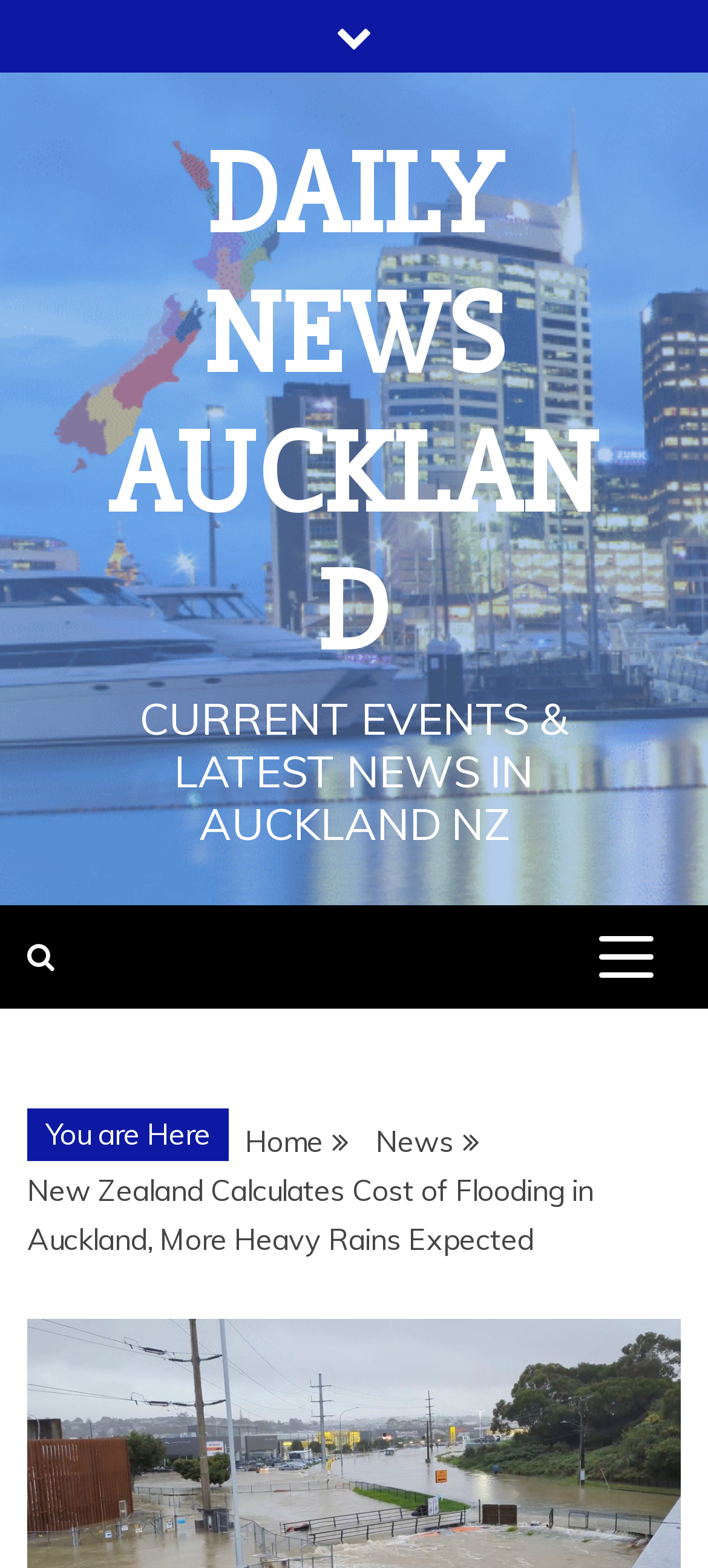What is the name of the news website?
Look at the image and provide a detailed response to the question.

I found the answer by looking at the link element with the text 'DAILY NEWS AUCKLAND' which is likely to be the name of the news website.